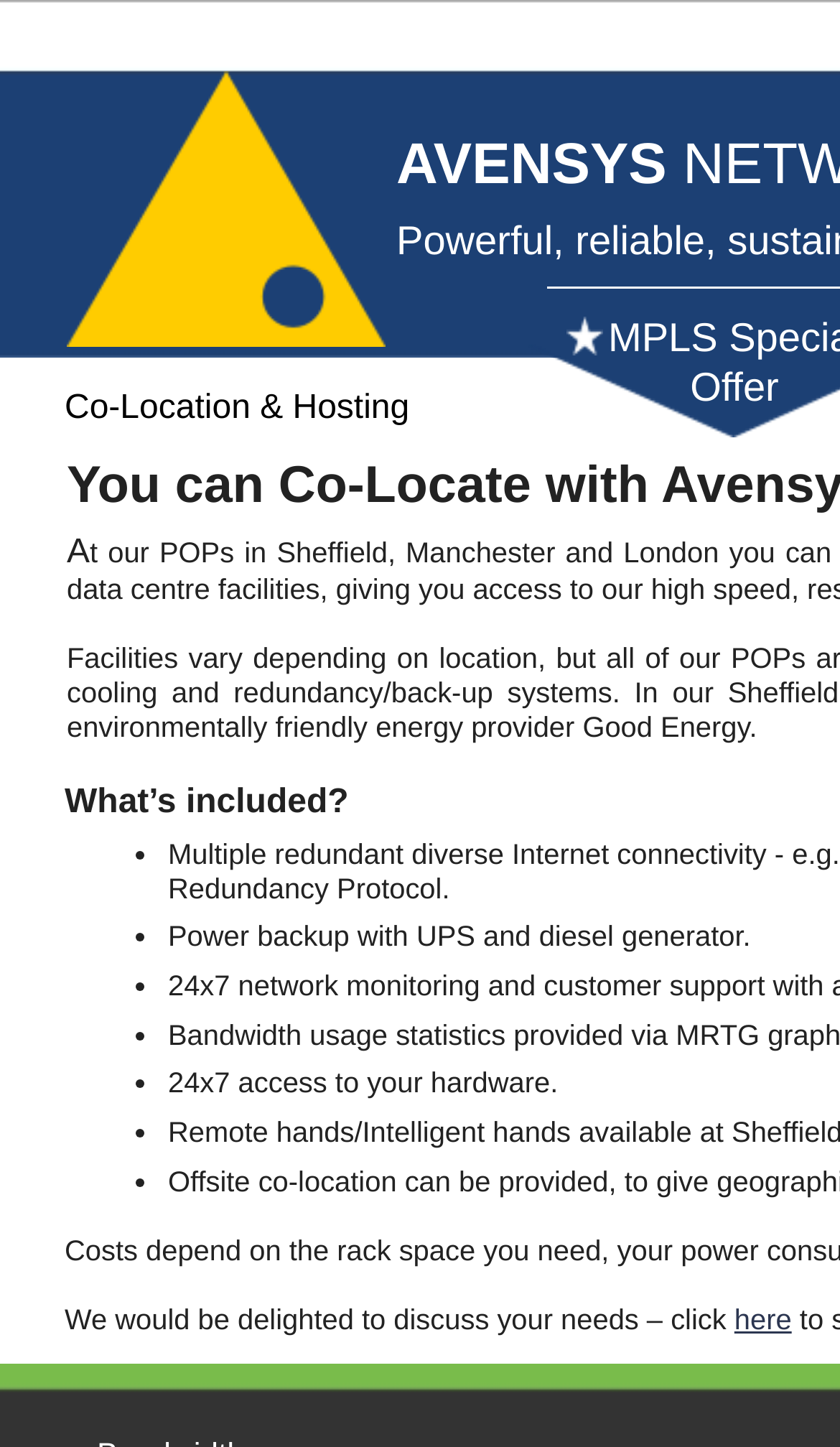What is the purpose of the 'here' link?
Look at the image and respond with a single word or a short phrase.

To discuss needs